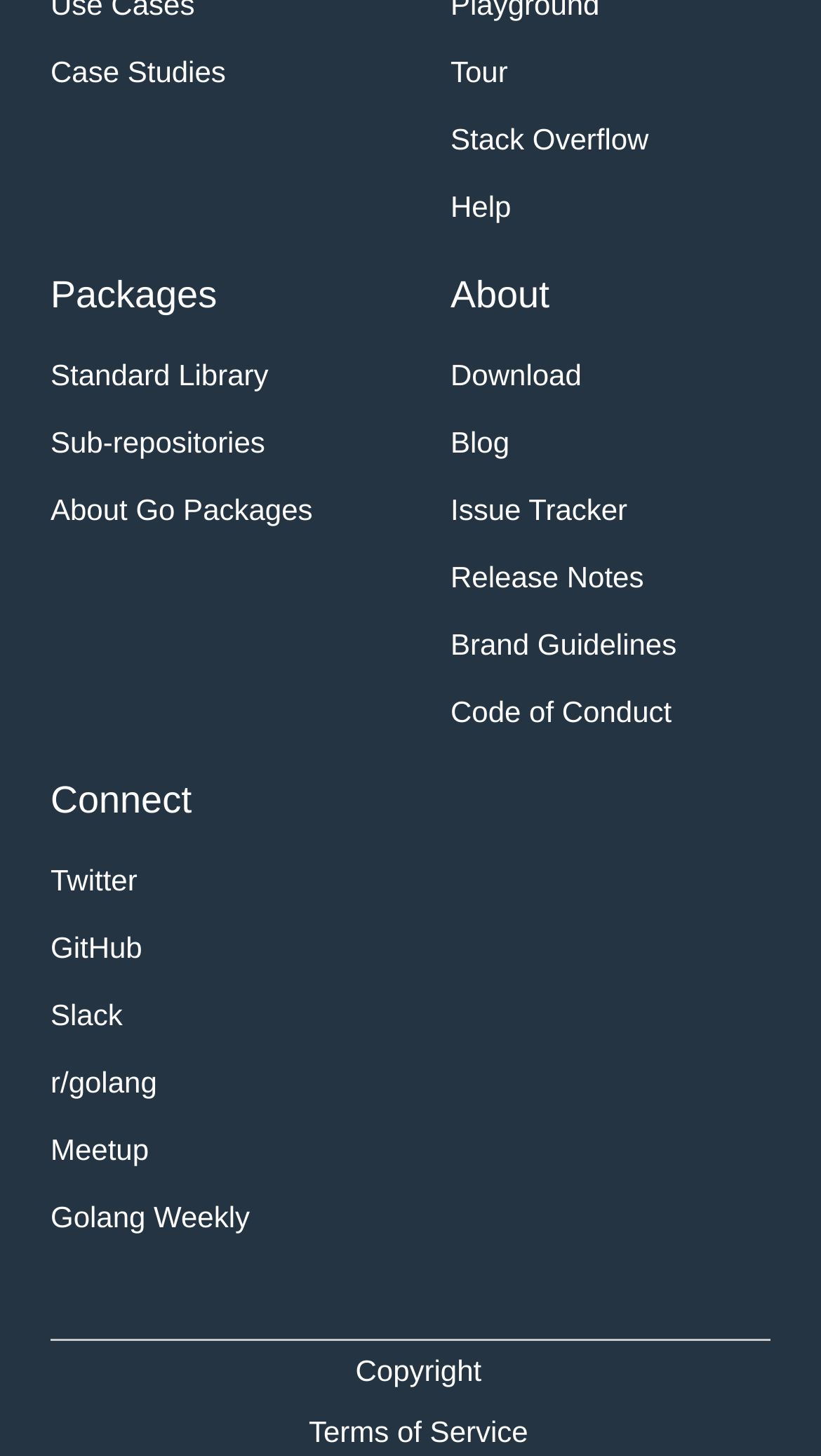What is the first step to add vfsgen to a project?
Please craft a detailed and exhaustive response to the question.

The first step to add vfsgen to a project is to add github.com/shurcooL/vfsgen, which is mentioned in the step-by-step guide on how to accomplish this.